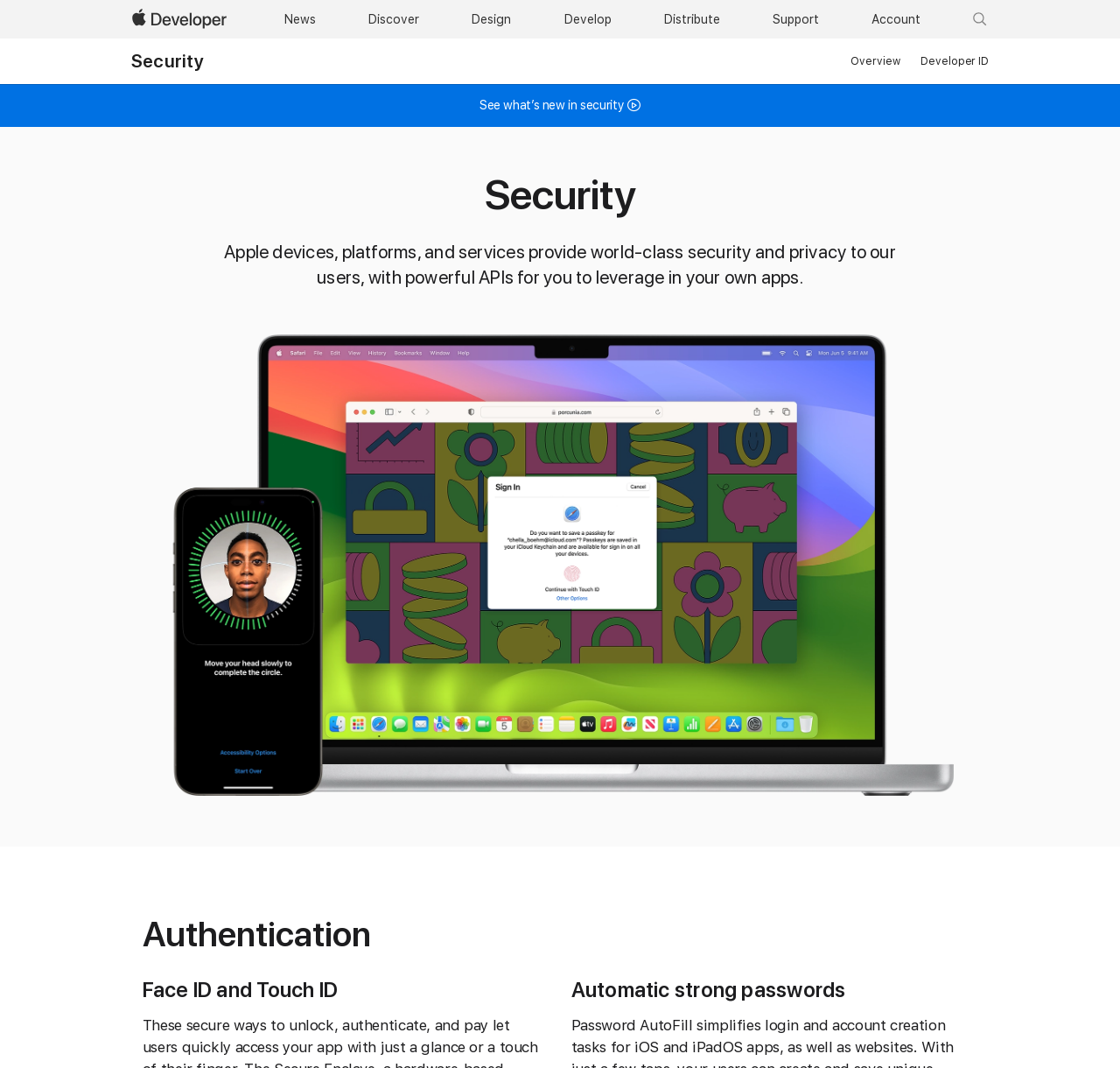Locate the bounding box coordinates of the region to be clicked to comply with the following instruction: "Search for something". The coordinates must be four float numbers between 0 and 1, in the form [left, top, right, bottom].

[0.861, 0.0, 0.891, 0.036]